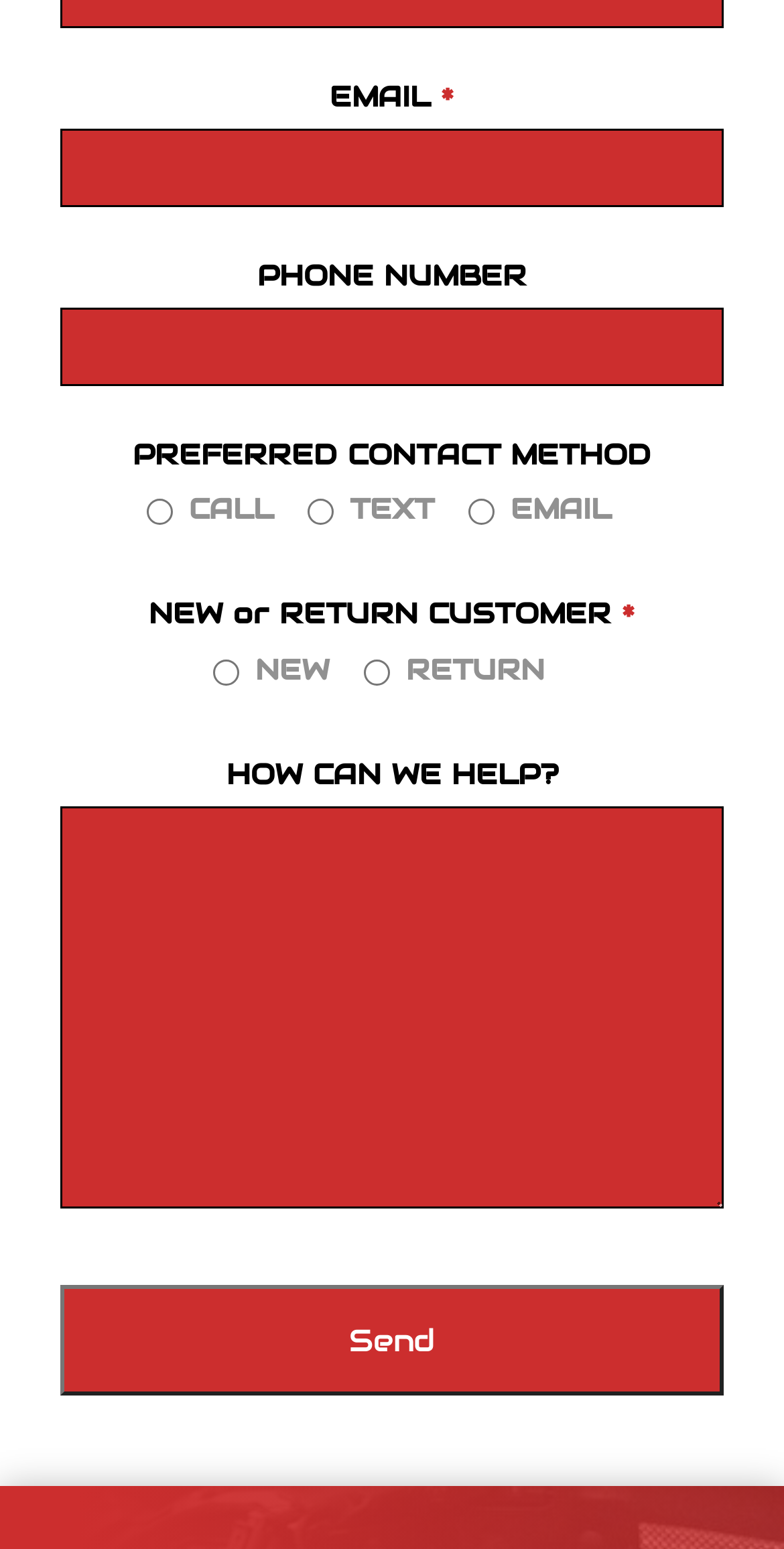What is the label of the second radio group?
Refer to the image and give a detailed answer to the query.

The second radio group is labeled as 'NEW or RETURN CUSTOMER' which is indicated by the StaticText element with the text 'NEW or RETURN CUSTOMER' and bounding box coordinates [0.19, 0.384, 0.779, 0.408].